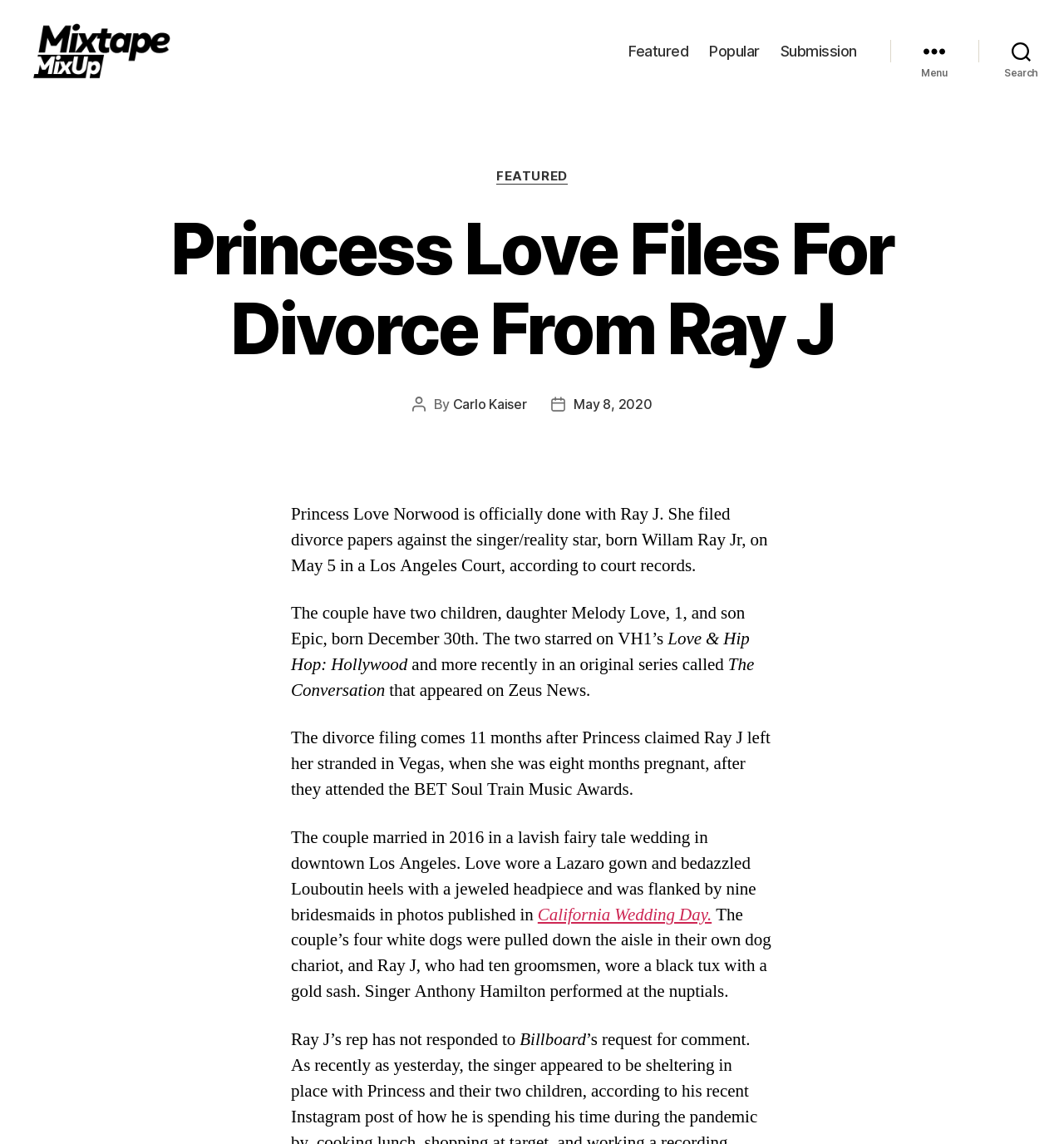What is the category of the article?
Refer to the image and answer the question using a single word or phrase.

Featured